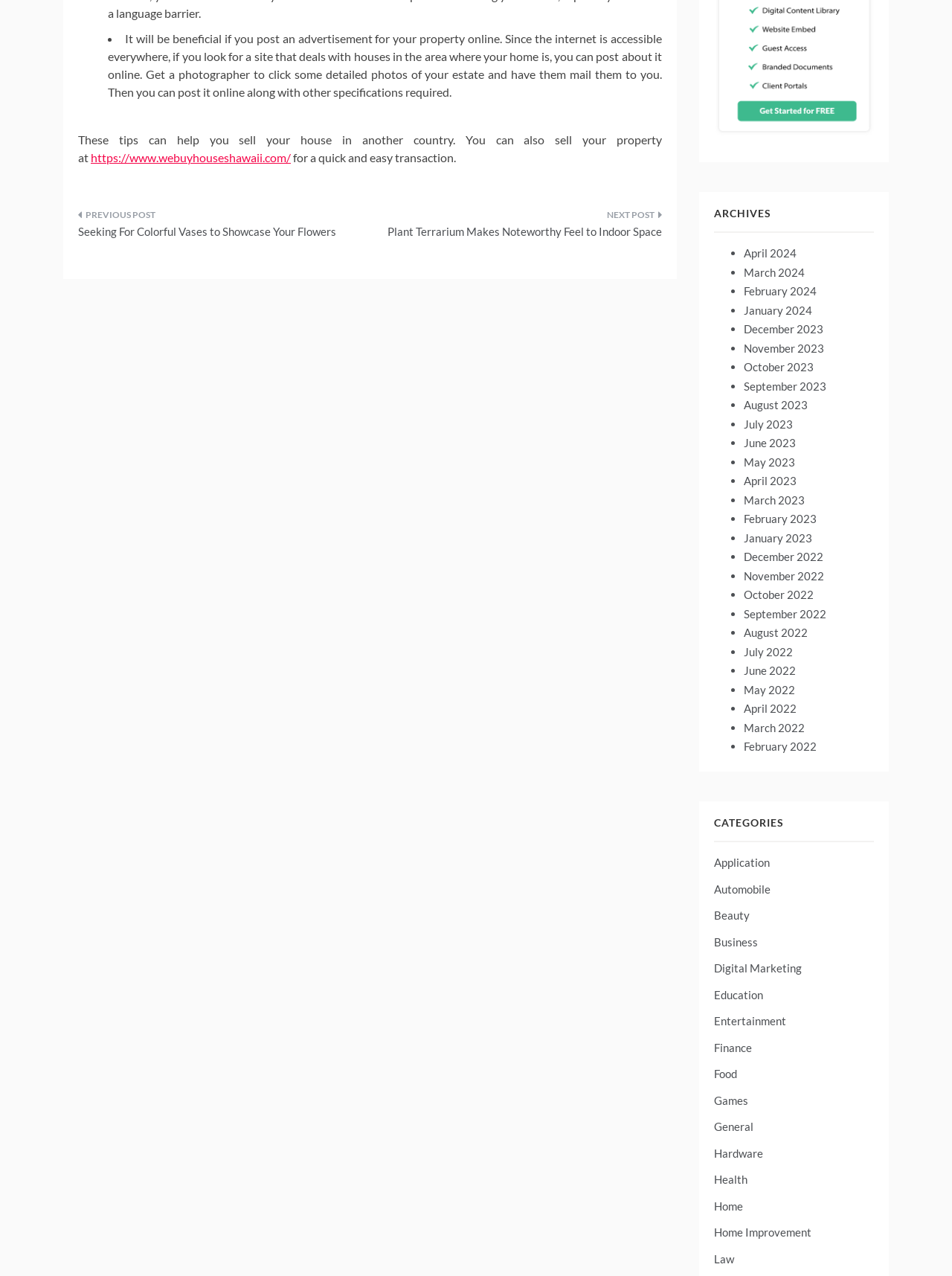What is the website 'https://www.webuyhouseshawaii.com/' for?
Based on the screenshot, provide a one-word or short-phrase response.

Selling property